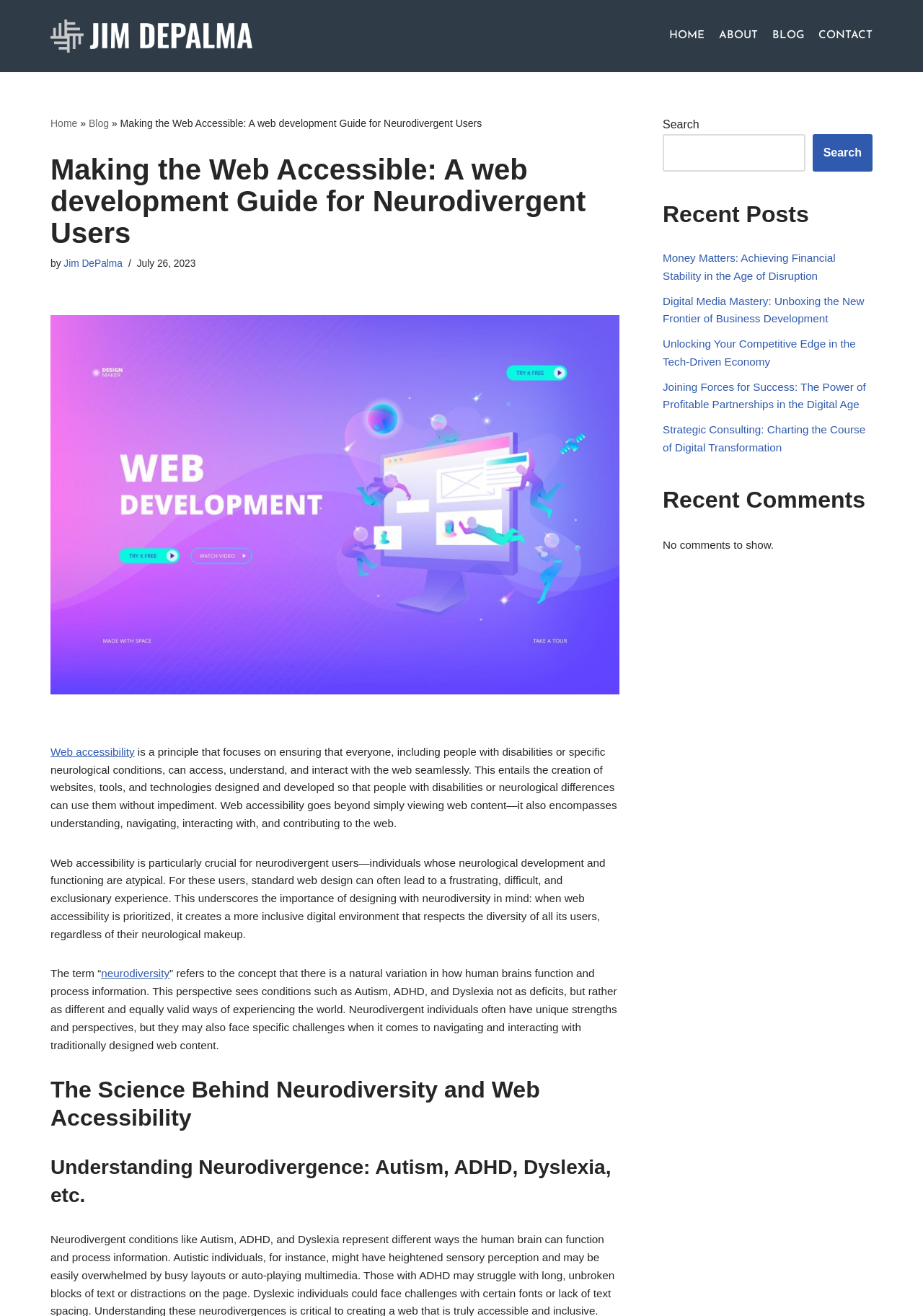How many links are in the primary menu?
We need a detailed and exhaustive answer to the question. Please elaborate.

The primary menu is located at the top right of the page and contains four links: 'HOME', 'ABOUT', 'BLOG', and 'CONTACT'.